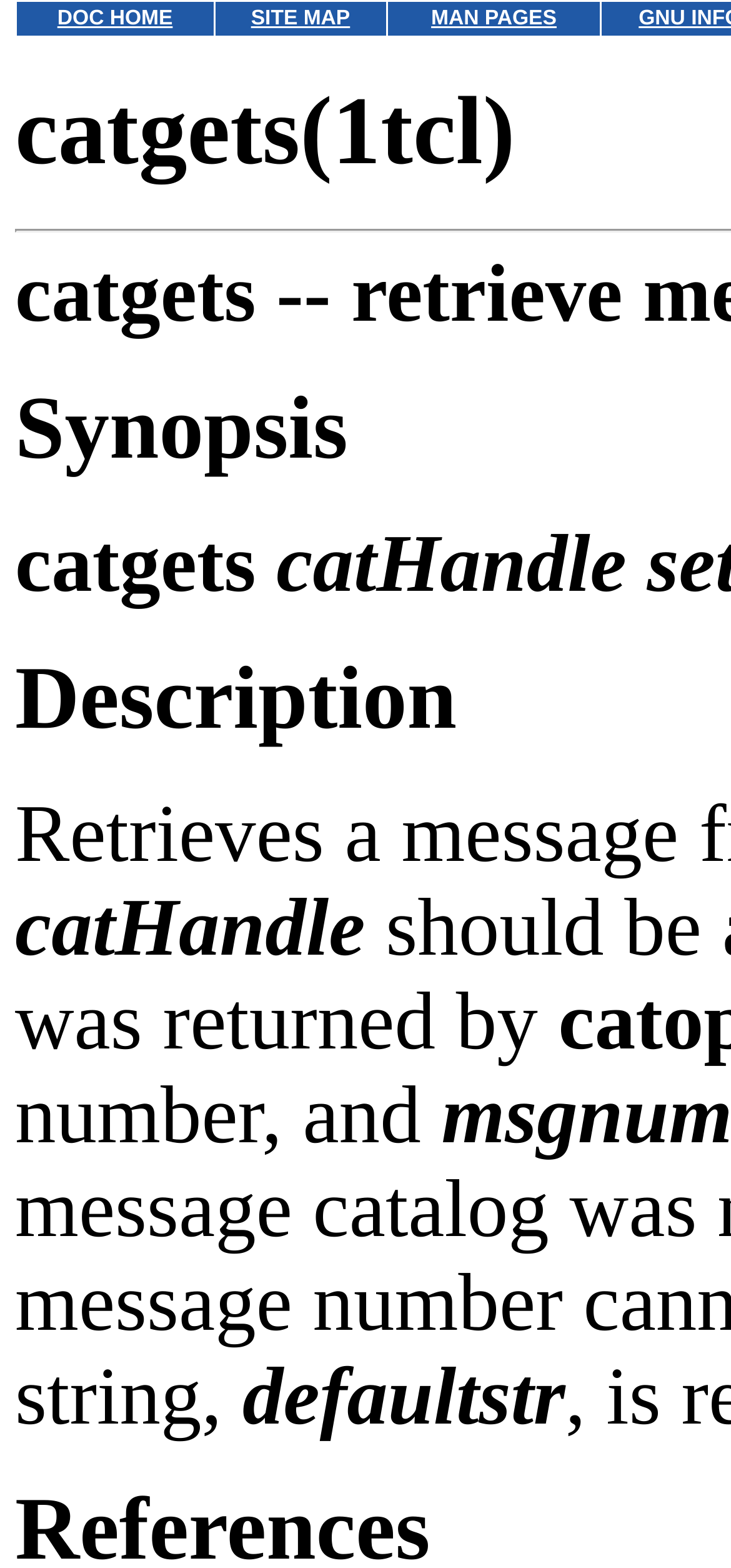Please determine the bounding box coordinates for the UI element described here. Use the format (top-left x, top-left y, bottom-right x, bottom-right y) with values bounded between 0 and 1: Instagram

None